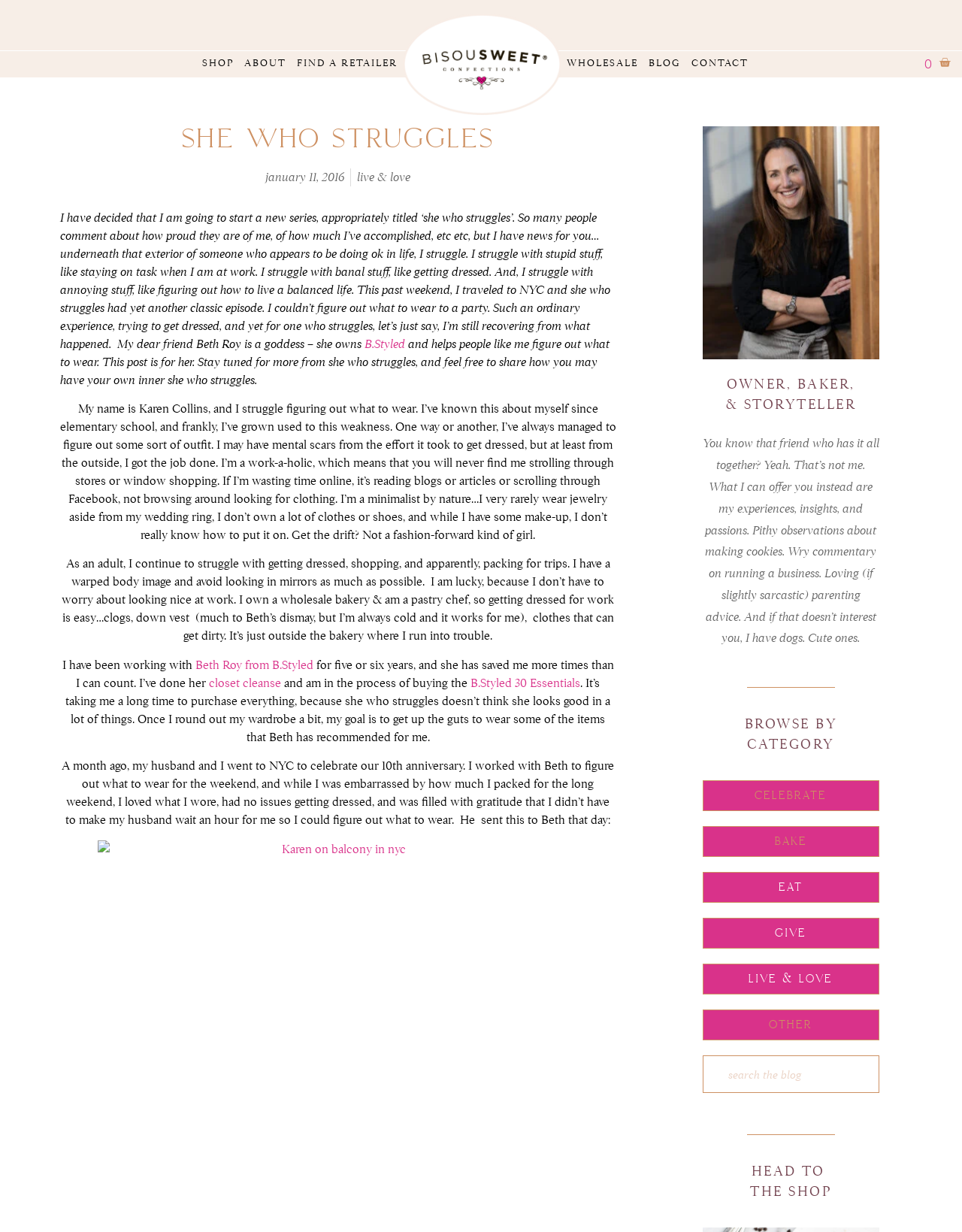Find the bounding box coordinates of the element you need to click on to perform this action: 'Browse by category'. The coordinates should be represented by four float values between 0 and 1, in the format [left, top, right, bottom].

[0.774, 0.581, 0.87, 0.594]